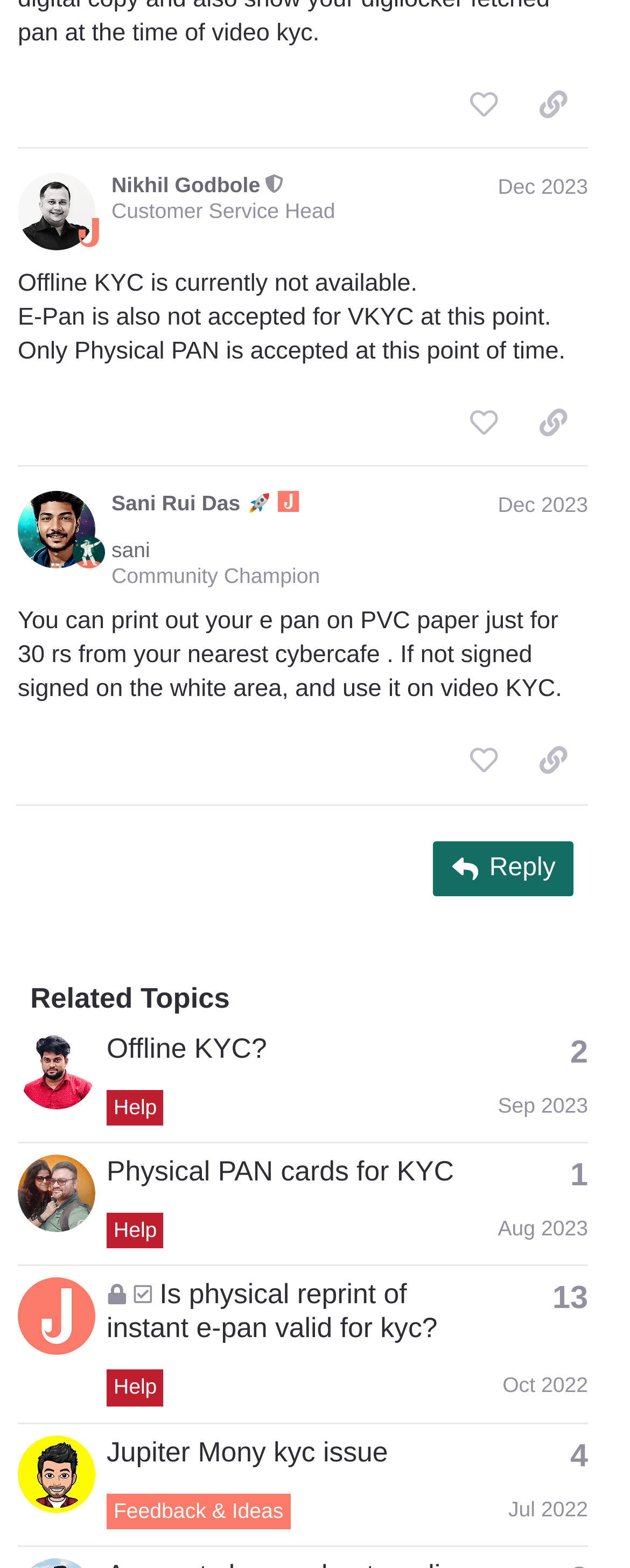Determine the bounding box coordinates of the target area to click to execute the following instruction: "Click the 'This topic has 2 replies' button."

[0.905, 0.662, 0.933, 0.682]